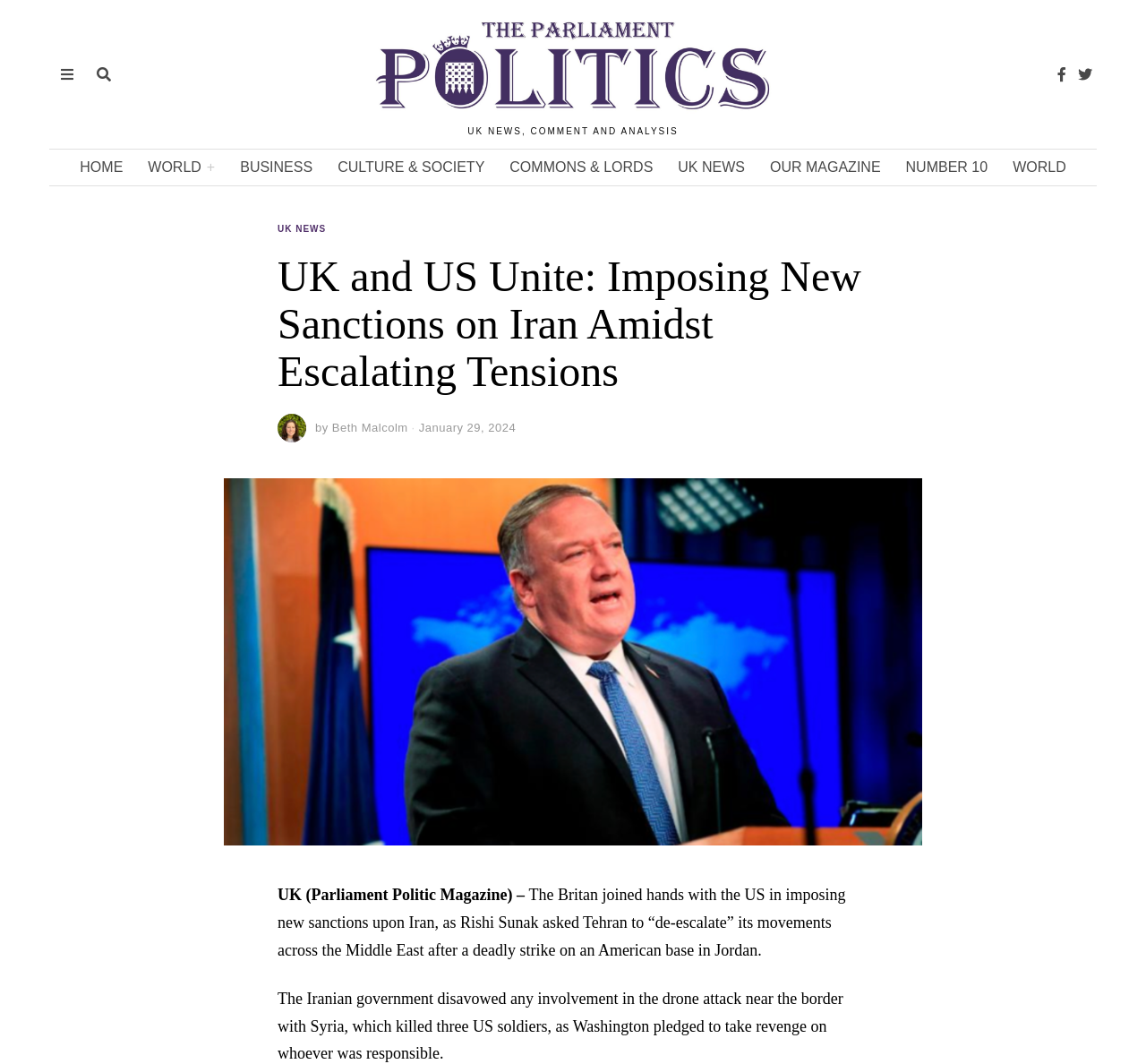What is the date of the news article?
Could you please answer the question thoroughly and with as much detail as possible?

The date of the news article is January 29, 2024, as indicated by the time element in the article header.